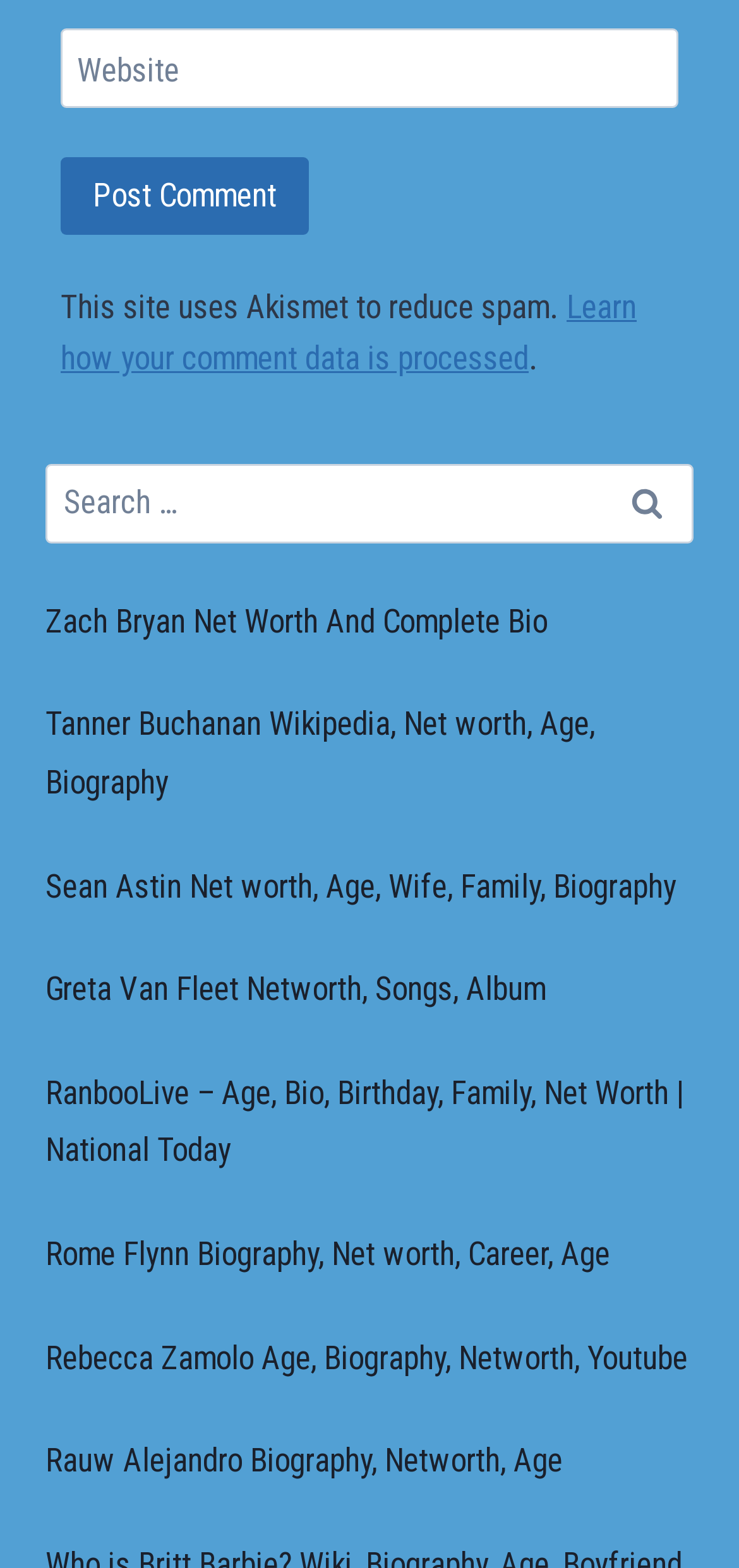Given the description of a UI element: "parent_node: Website aria-label="Website" name="url" placeholder="https://www.example.com"", identify the bounding box coordinates of the matching element in the webpage screenshot.

[0.082, 0.018, 0.918, 0.069]